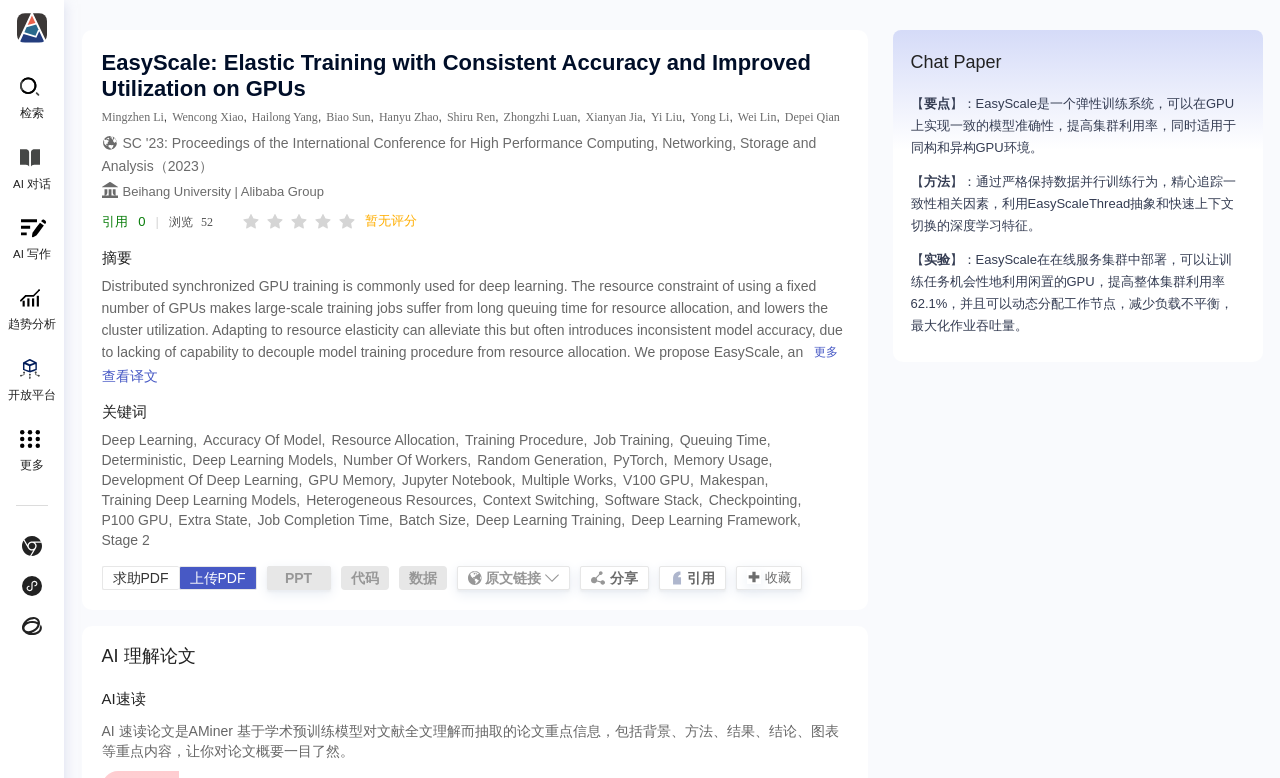Please provide a brief answer to the question using only one word or phrase: 
What is the number of authors listed on the webpage?

12